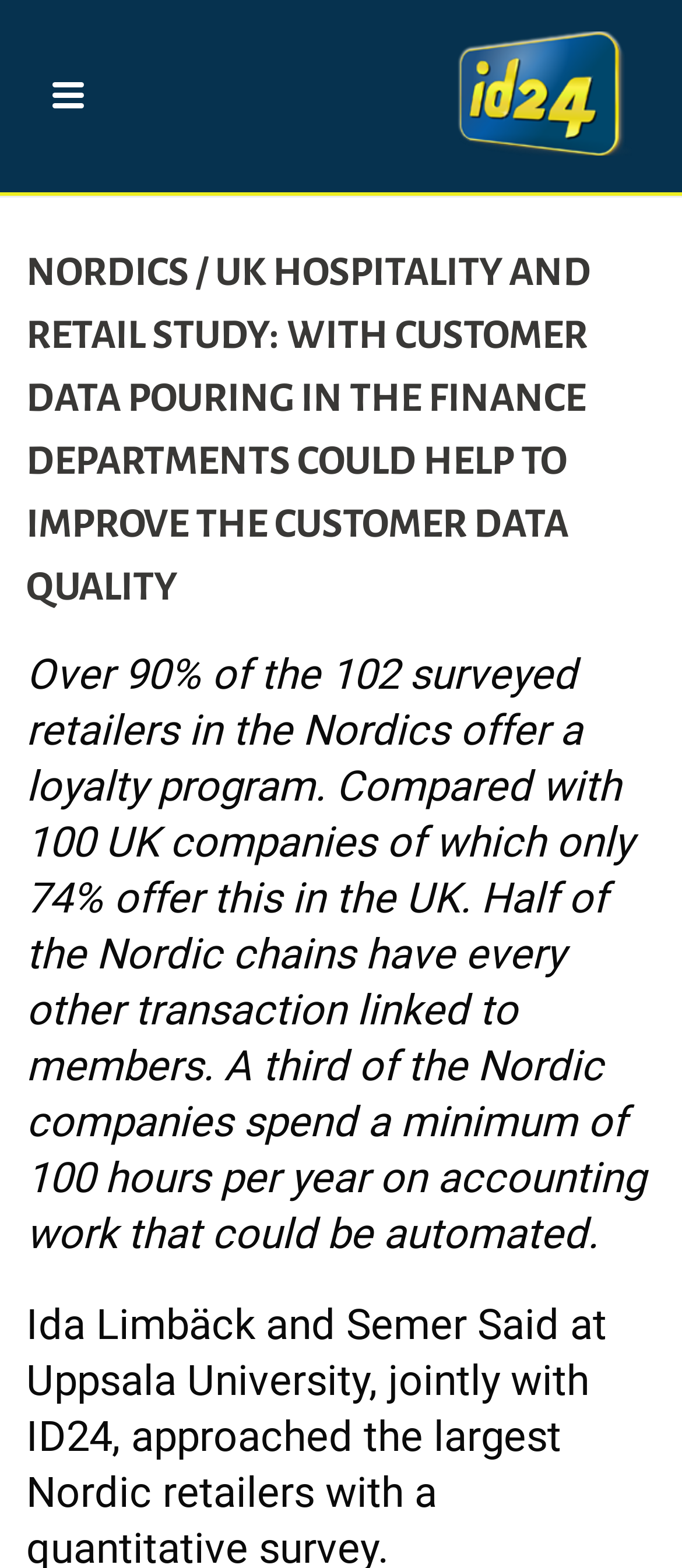Given the content of the image, can you provide a detailed answer to the question?
What is the purpose of the 'Start' button?

The 'Start' button is likely the entry point to the study, and clicking on it would allow users to begin exploring the customer data quality study. The presence of the 'Start' image and link suggests that it is a call-to-action element.